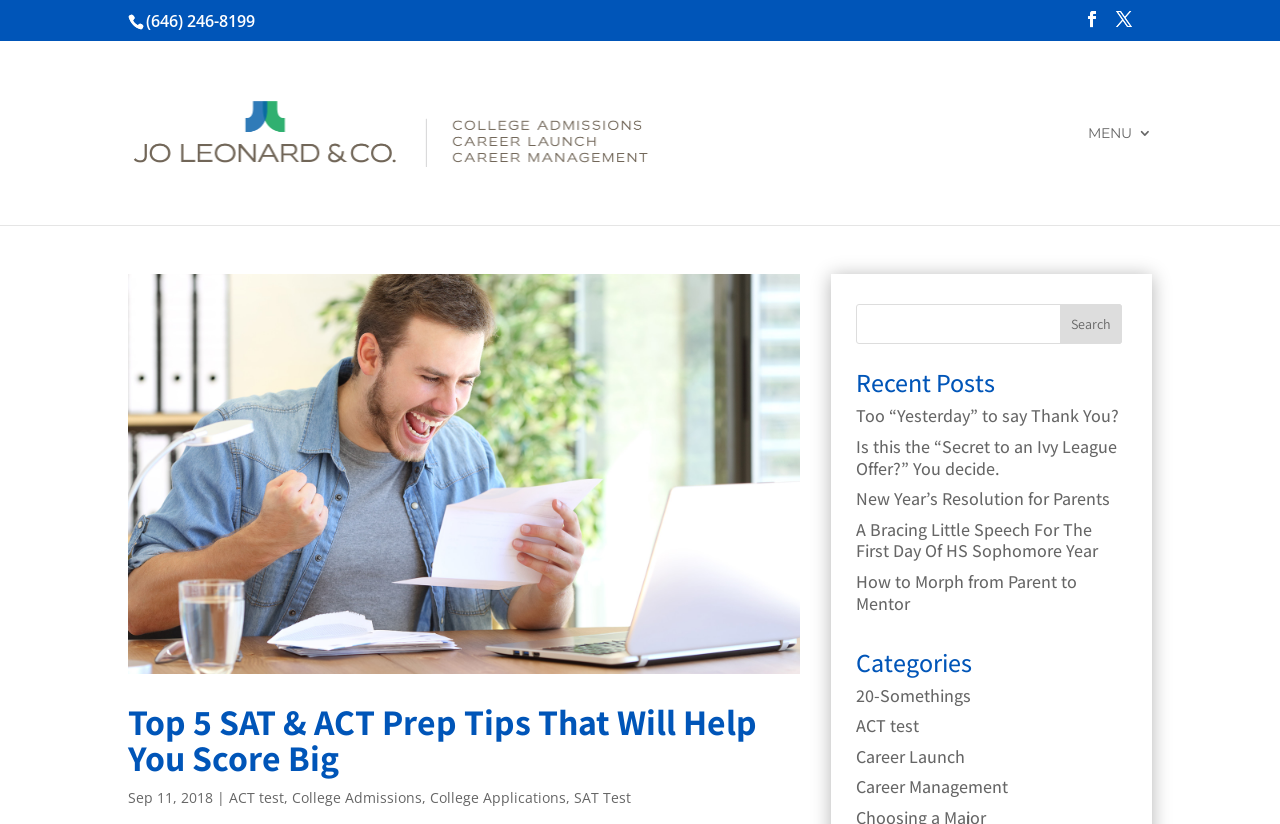Pinpoint the bounding box coordinates of the element you need to click to execute the following instruction: "Visit the ACT test page". The bounding box should be represented by four float numbers between 0 and 1, in the format [left, top, right, bottom].

[0.179, 0.957, 0.222, 0.98]